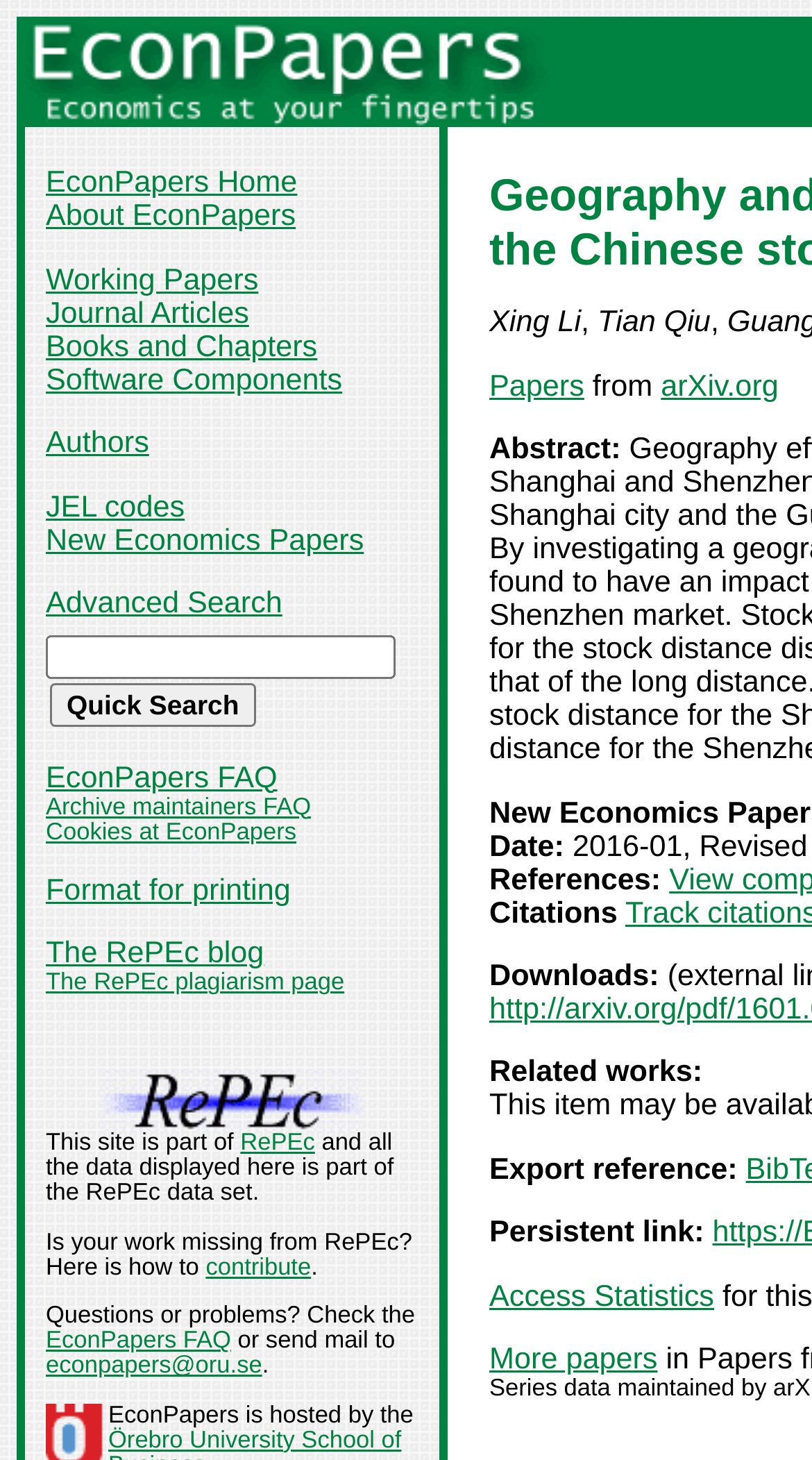Please analyze the image and give a detailed answer to the question:
What is the organization hosting EconPapers?

I found the text 'EconPapers is hosted by the' at the bottom of the webpage and inferred that the organization hosting EconPapers is mentioned next to this text.